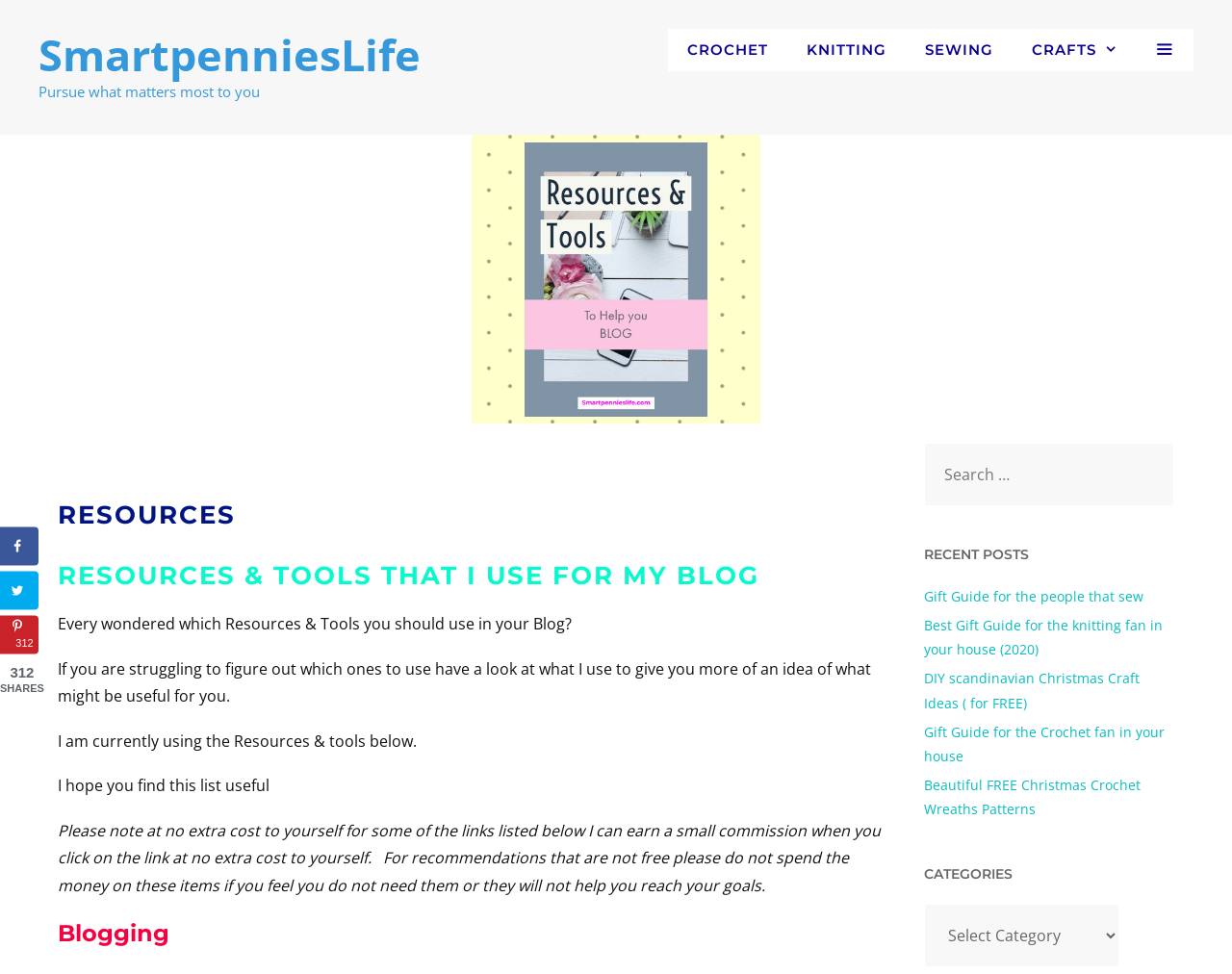Please determine the bounding box coordinates for the element that should be clicked to follow these instructions: "Select a category from the dropdown".

[0.75, 0.928, 0.909, 0.994]